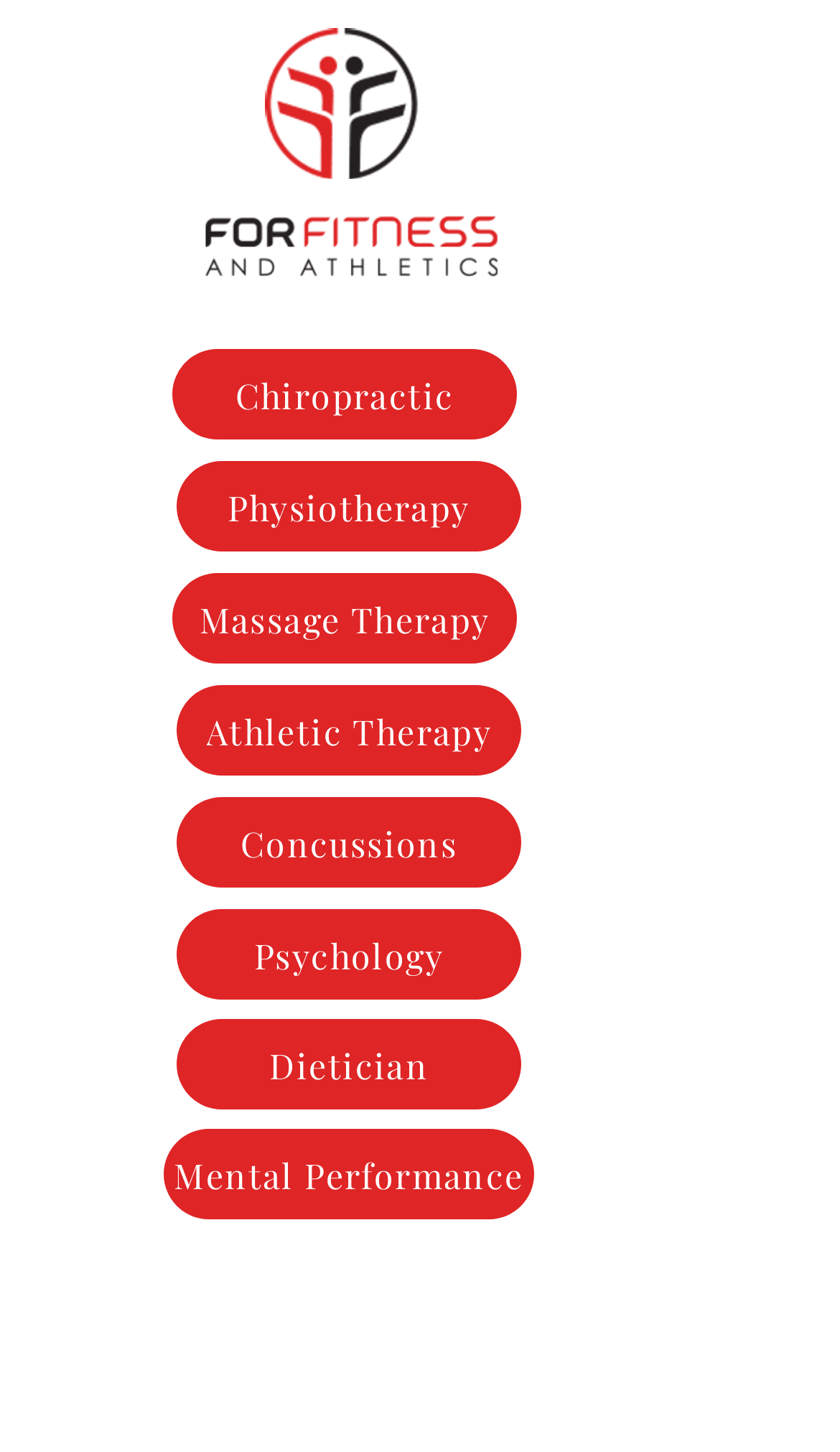Please specify the bounding box coordinates of the area that should be clicked to accomplish the following instruction: "Click on the logo". The coordinates should consist of four float numbers between 0 and 1, i.e., [left, top, right, bottom].

[0.226, 0.132, 0.592, 0.206]